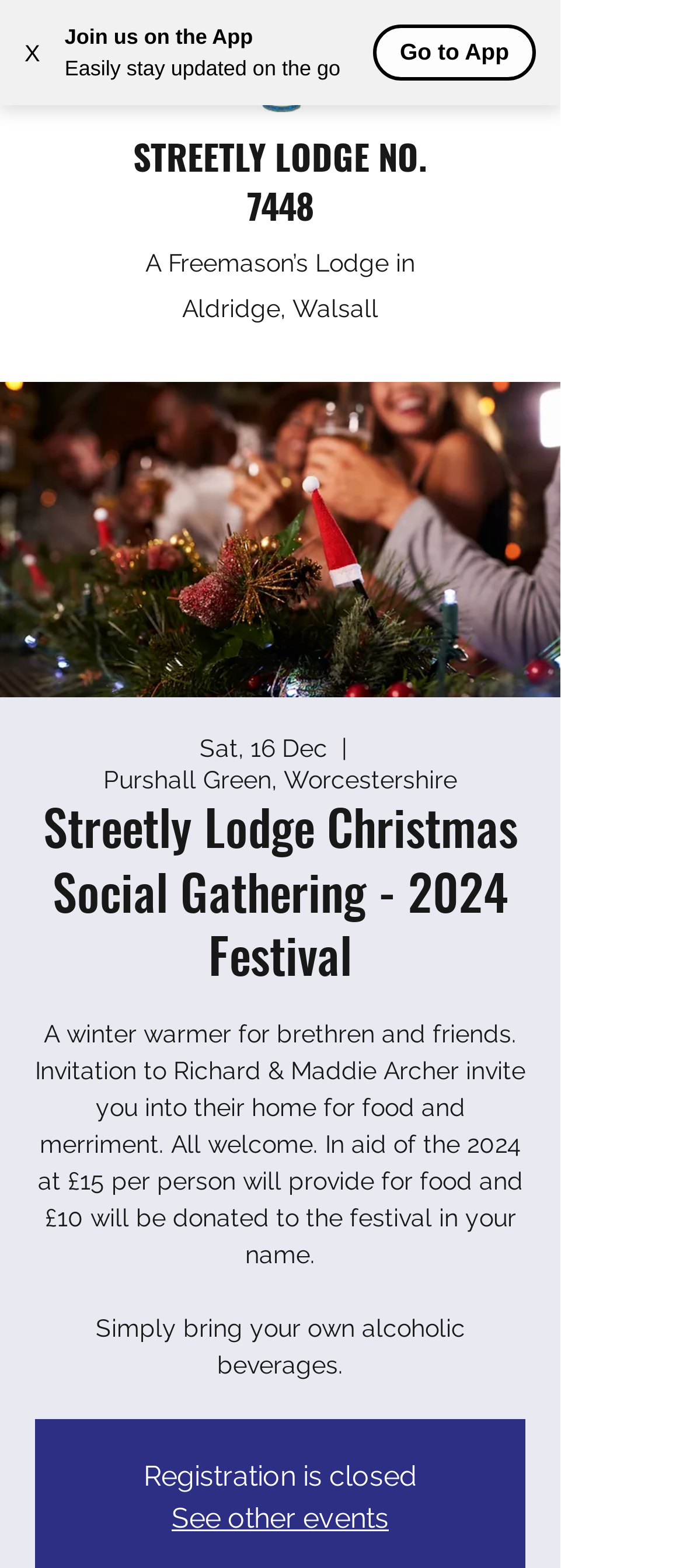Please respond to the question using a single word or phrase:
How much will be donated to the festival per person?

£10